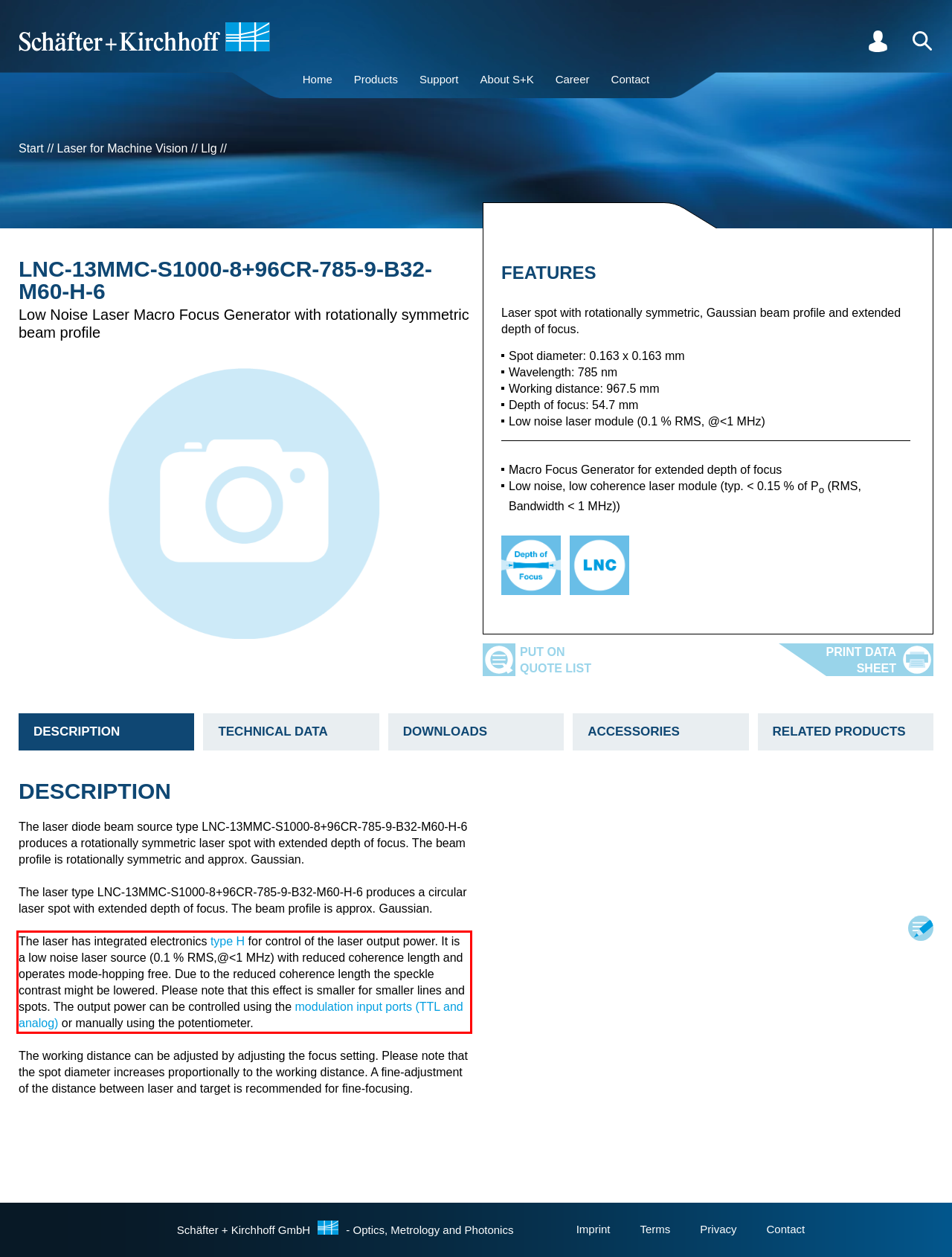Identify and extract the text within the red rectangle in the screenshot of the webpage.

The laser has integrated electronics type H for control of the laser output power. It is a low noise laser source (0.1 % RMS,@<1 MHz) with reduced coherence length and operates mode-hopping free. Due to the reduced coherence length the speckle contrast might be lowered. Please note that this effect is smaller for smaller lines and spots. The output power can be controlled using the modulation input ports (TTL and analog) or manually using the potentiometer.